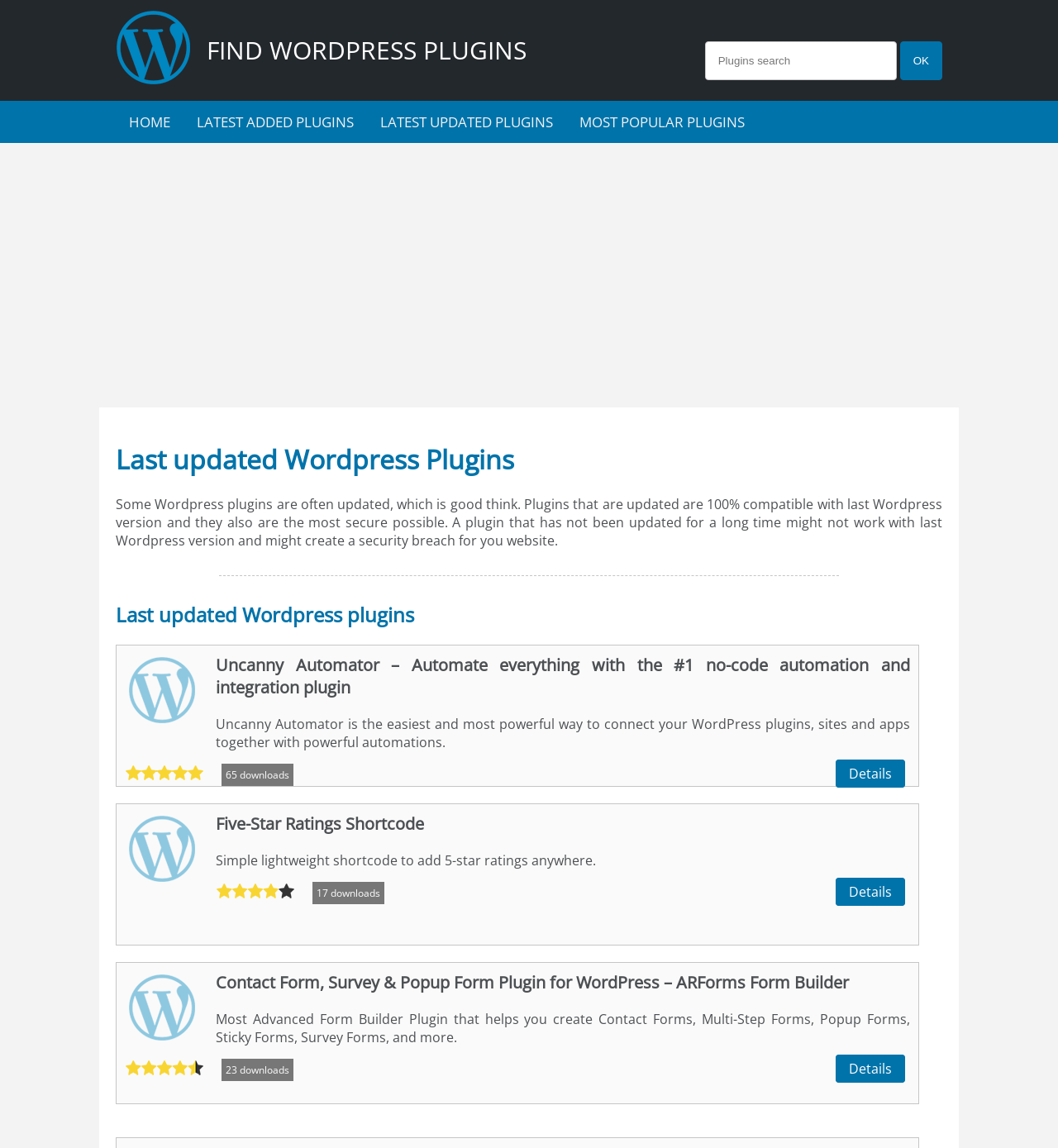Can you identify the bounding box coordinates of the clickable region needed to carry out this instruction: 'Check details of Contact Form plugin'? The coordinates should be four float numbers within the range of 0 to 1, stated as [left, top, right, bottom].

[0.79, 0.918, 0.855, 0.943]